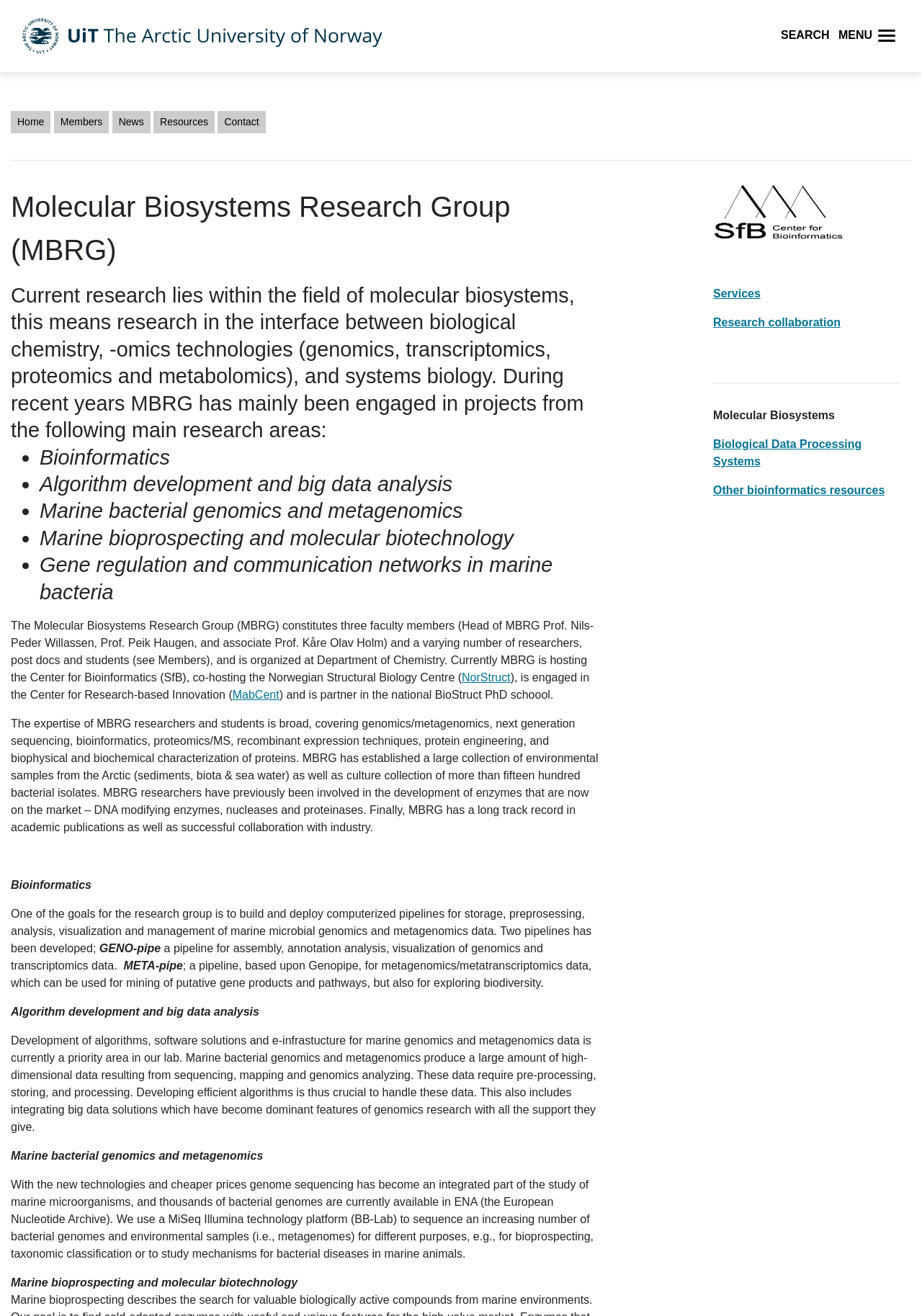Using a single word or phrase, answer the following question: 
What is the name of the pipeline for assembly, annotation analysis, visualization of genomics and transcriptomics data?

GENO-pipe